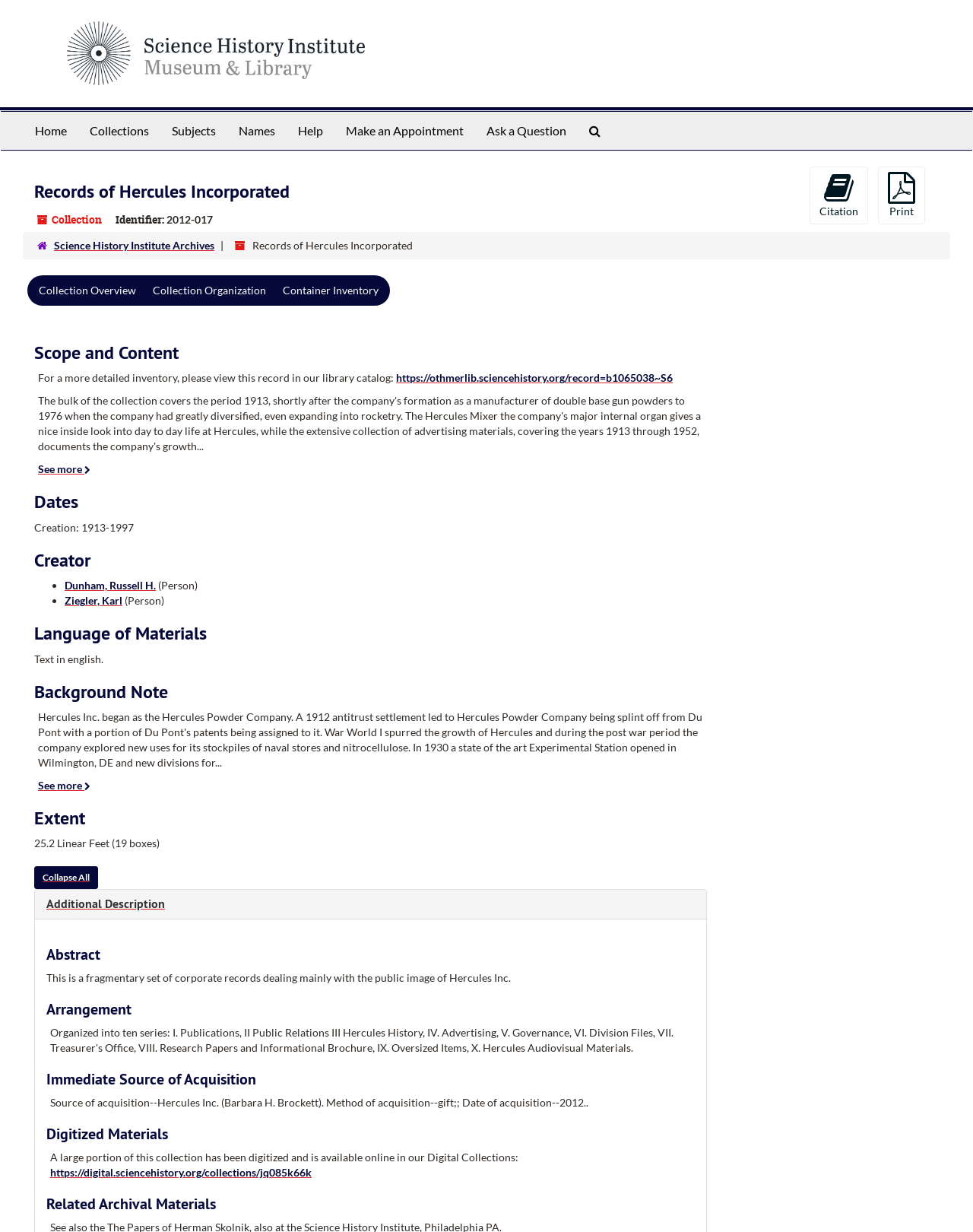Determine the bounding box coordinates for the HTML element mentioned in the following description: "Collection Overview". The coordinates should be a list of four floats ranging from 0 to 1, represented as [left, top, right, bottom].

[0.028, 0.223, 0.152, 0.248]